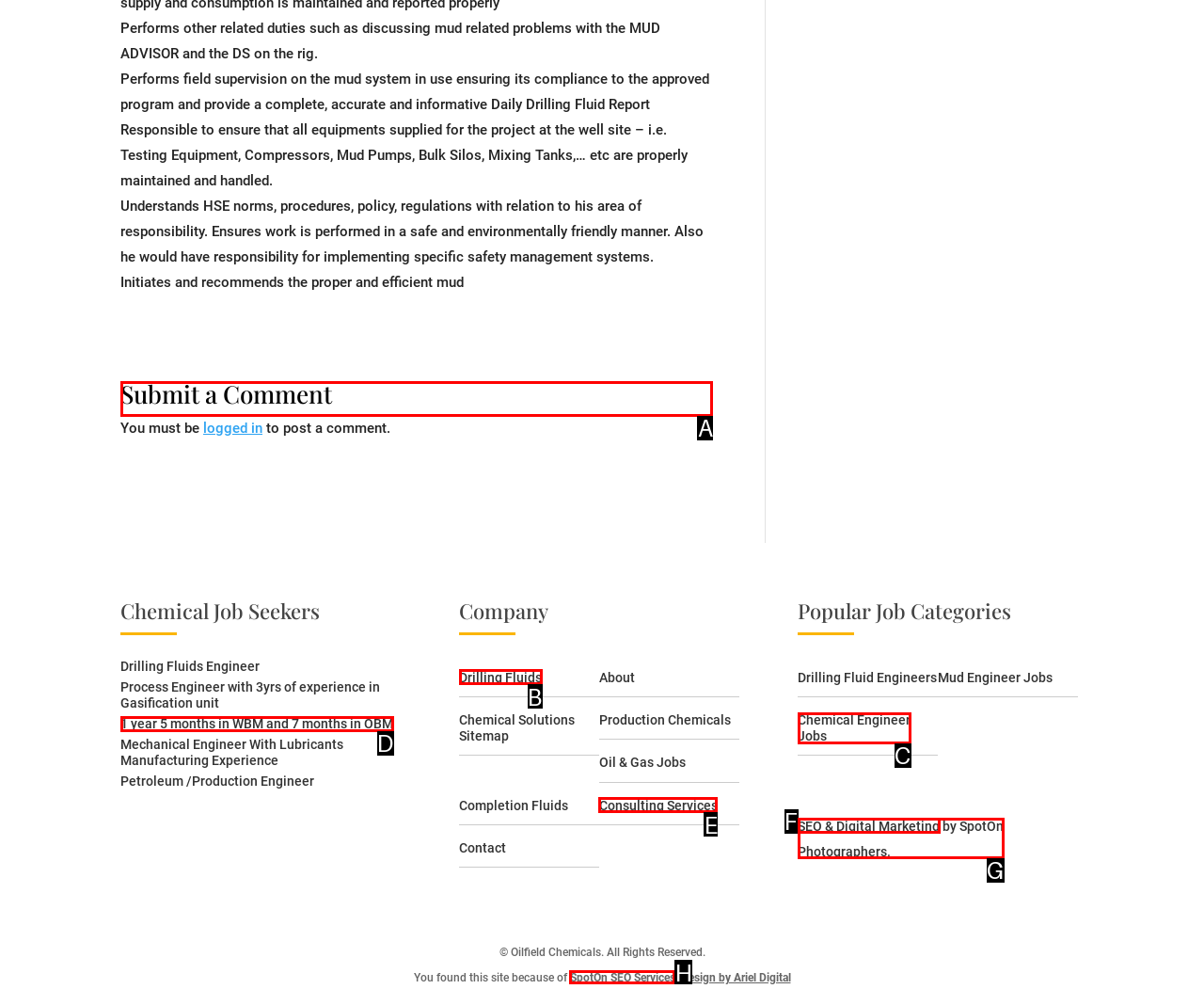Which HTML element should be clicked to fulfill the following task: Submit a comment?
Reply with the letter of the appropriate option from the choices given.

A